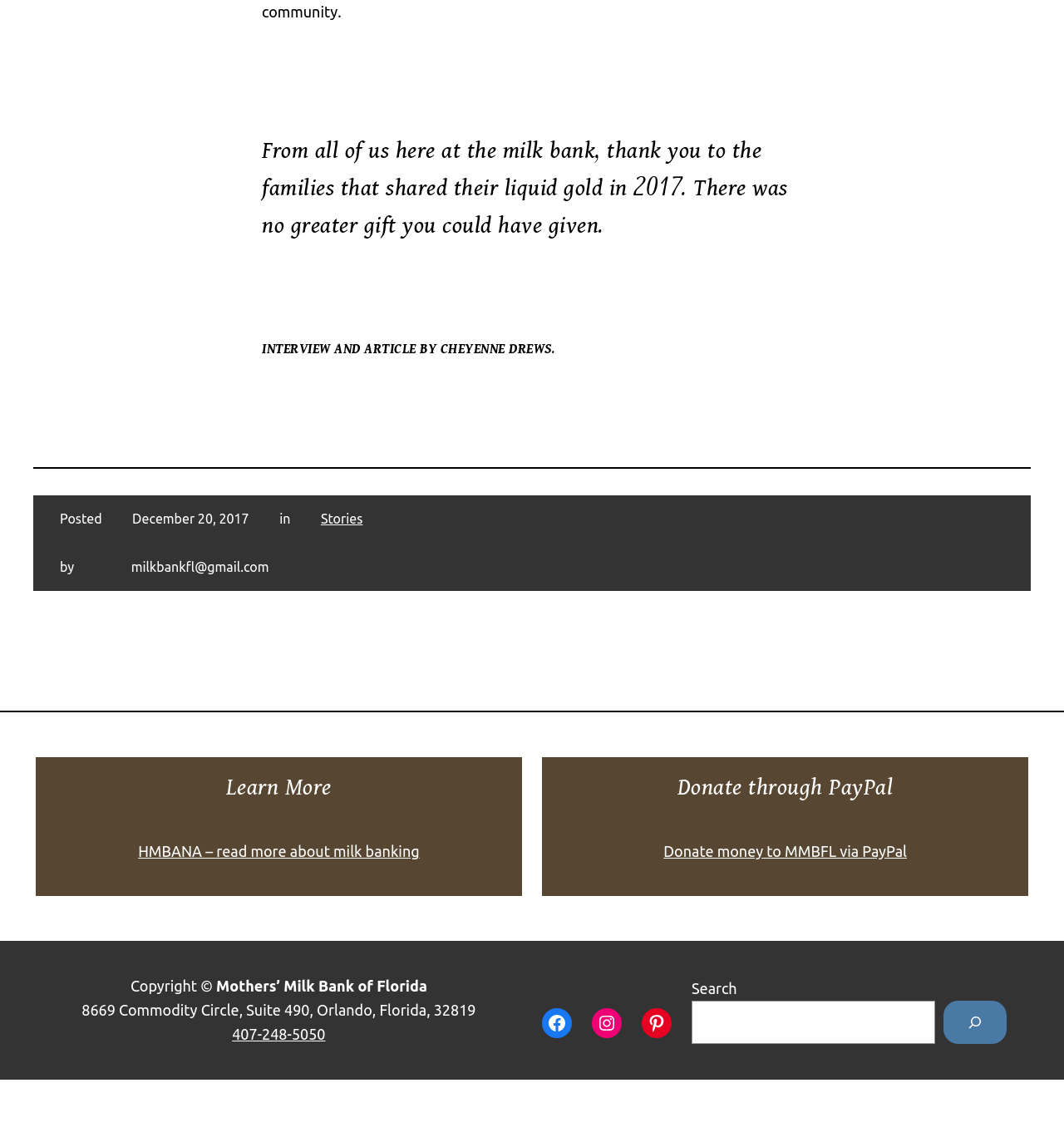Please locate the bounding box coordinates of the element that should be clicked to achieve the given instruction: "Visit the Facebook page".

[0.509, 0.883, 0.538, 0.909]